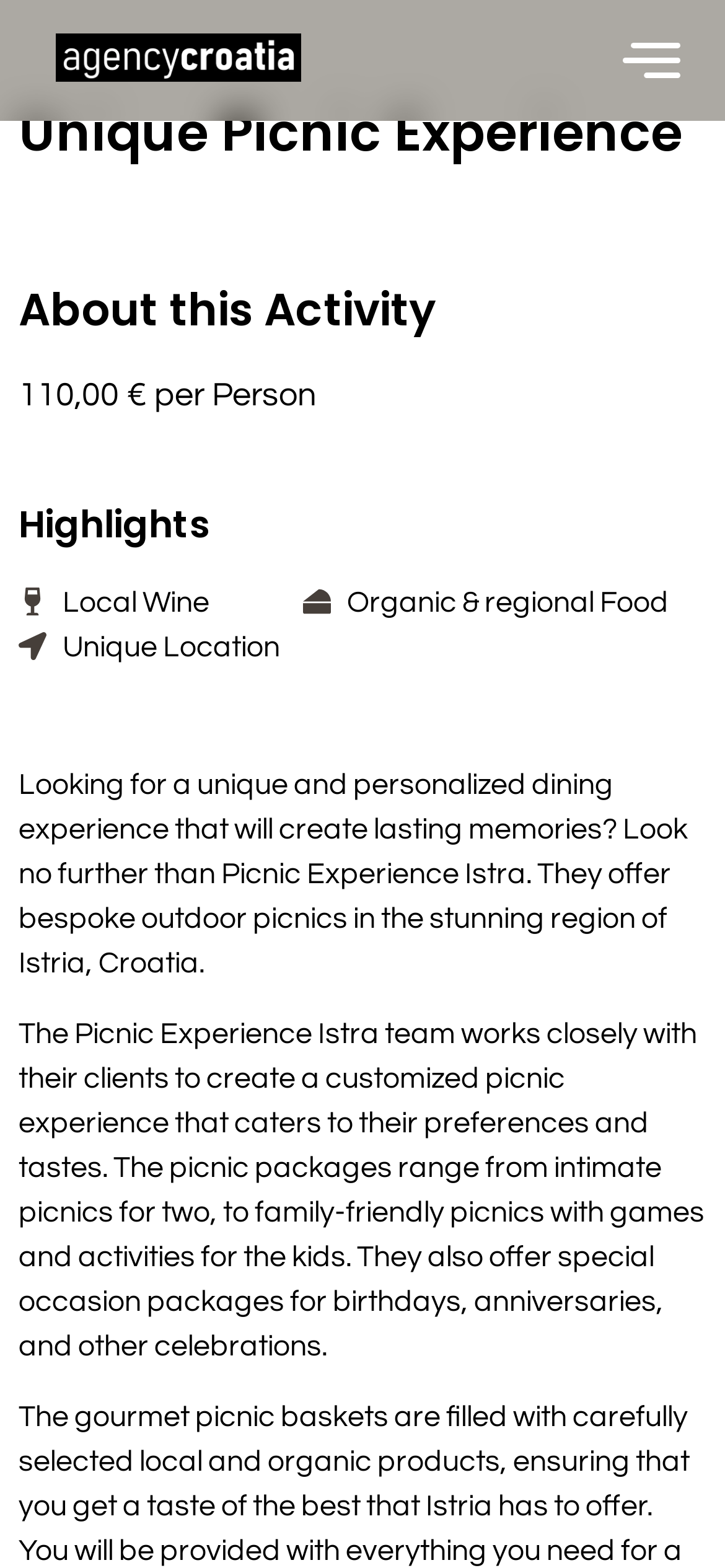What is the location of the picnic experience?
Analyze the image and deliver a detailed answer to the question.

I found the answer by reading the static text element that describes the picnic experience, which mentions 'the stunning region of Istria, Croatia' as the location.